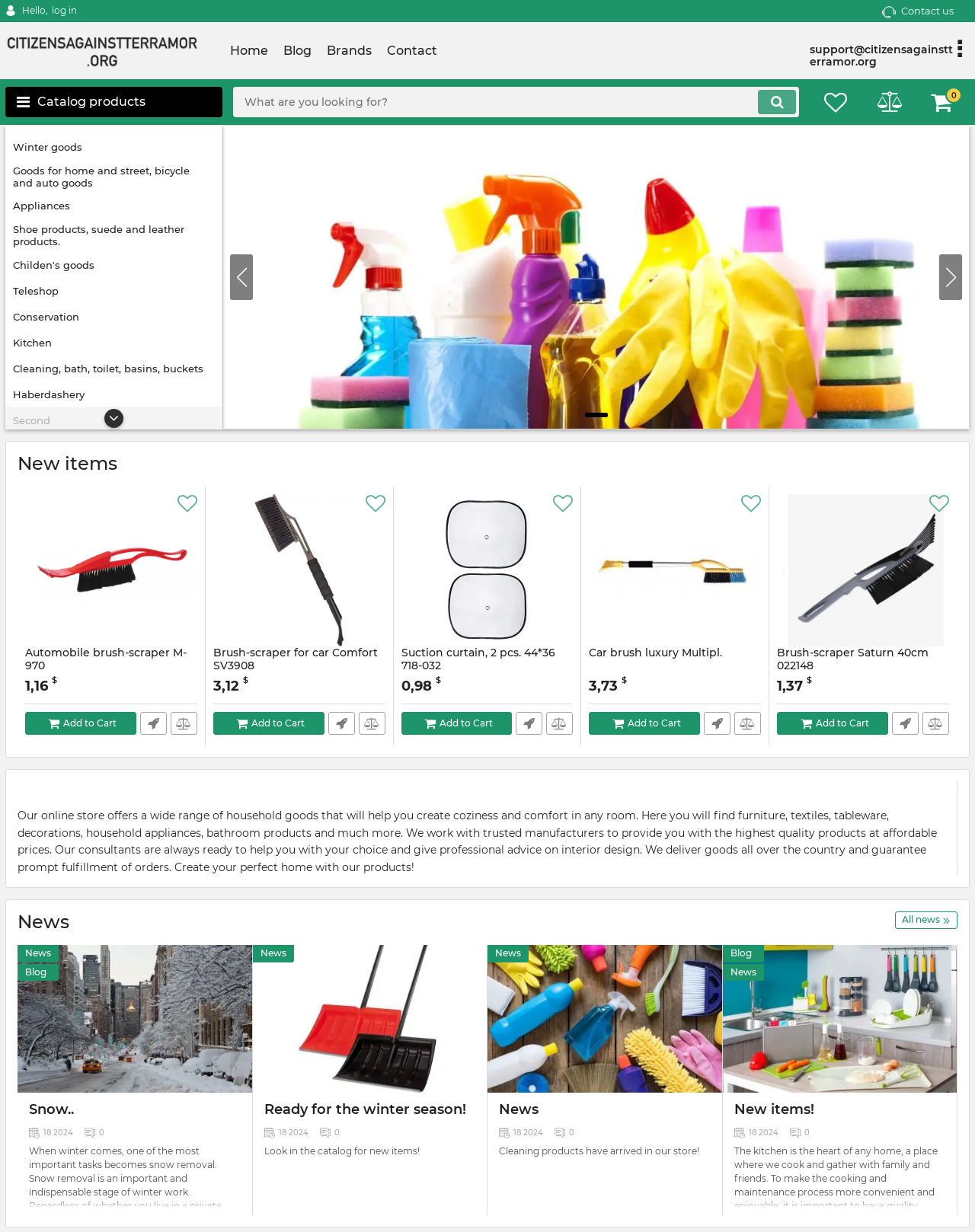Provide a comprehensive description of the webpage.

This webpage is an online store for household goods, offering a wide range of products to create coziness and comfort in any room. At the top of the page, there are several links, including "Hello, log in", "Contact us", and a link to the website "citizensagainstterramor.org". Below these links, there is a navigation menu with options such as "Home", "Blog", "Brands", and "Contact".

On the left side of the page, there is a catalog of products, categorized into sections such as "Winter goods", "Goods for home and street, bicycle and auto goods", "Appliances", and more. Each category has a link to a specific section of the catalog.

In the main content area, there are several product listings, each with an image, a brief description, and pricing information. The products include automobile brush-scraper M-970, Brush-scraper for car Comfort SV3908, Suction curtain, 2 pcs. 44*36 718-032, and more. Each product listing has an "Add to Cart" button and options for "Fast Order" and a heart icon.

Below the product listings, there is a block of text that describes the online store, its products, and its services. The text explains that the store offers a wide range of household goods, works with trusted manufacturers, and provides professional advice on interior design. It also mentions that the store delivers goods all over the country and guarantees prompt fulfillment of orders.

At the bottom of the page, there are navigation buttons for a slideshow, including "Next slide", "Previous slide", and "Go to slide 1".